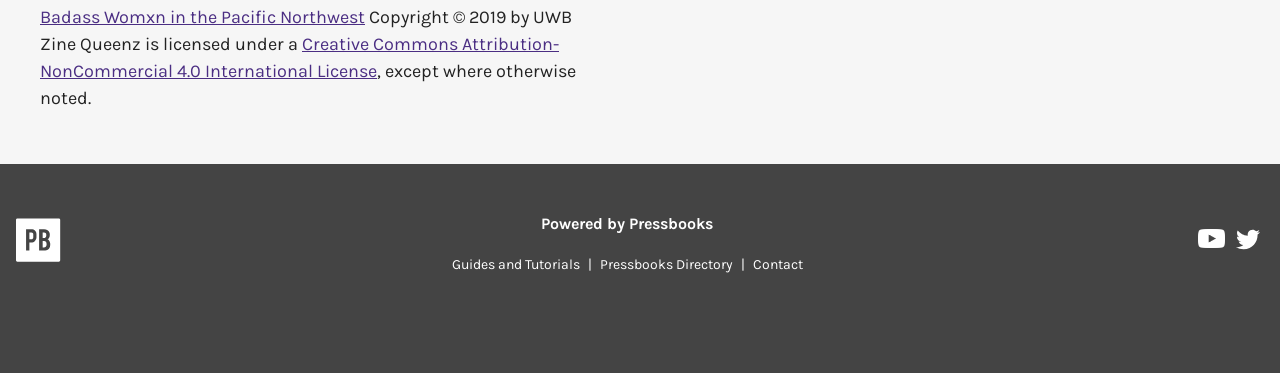What is the name of the licensed work? Examine the screenshot and reply using just one word or a brief phrase.

UWB Zine Queenz